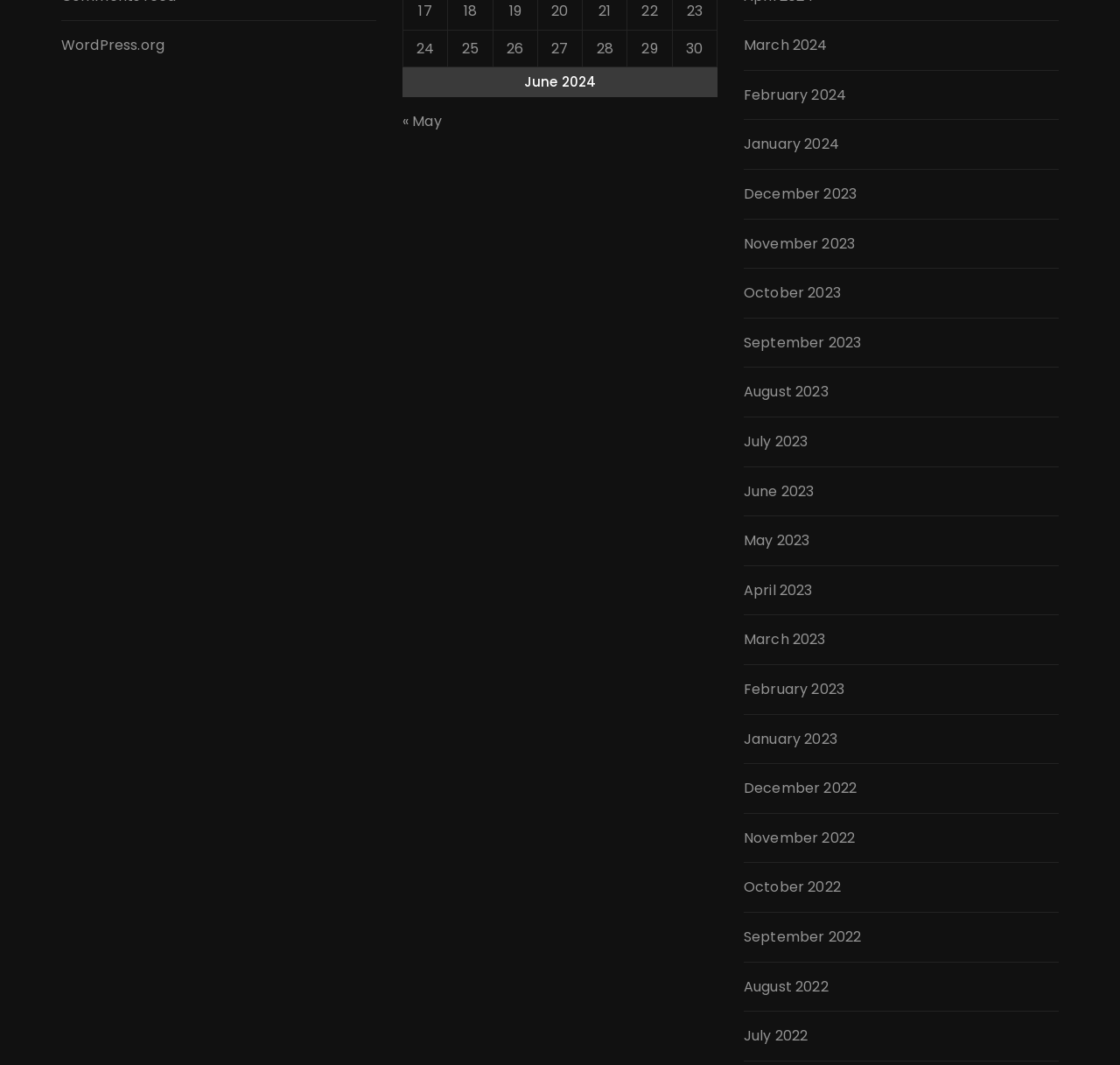What is the current month?
Provide an in-depth and detailed answer to the question.

The current month can be determined by looking at the links on the right side of the webpage, which list the months from March 2024 to July 2022. The topmost link is 'March 2024', indicating that it is the current month.